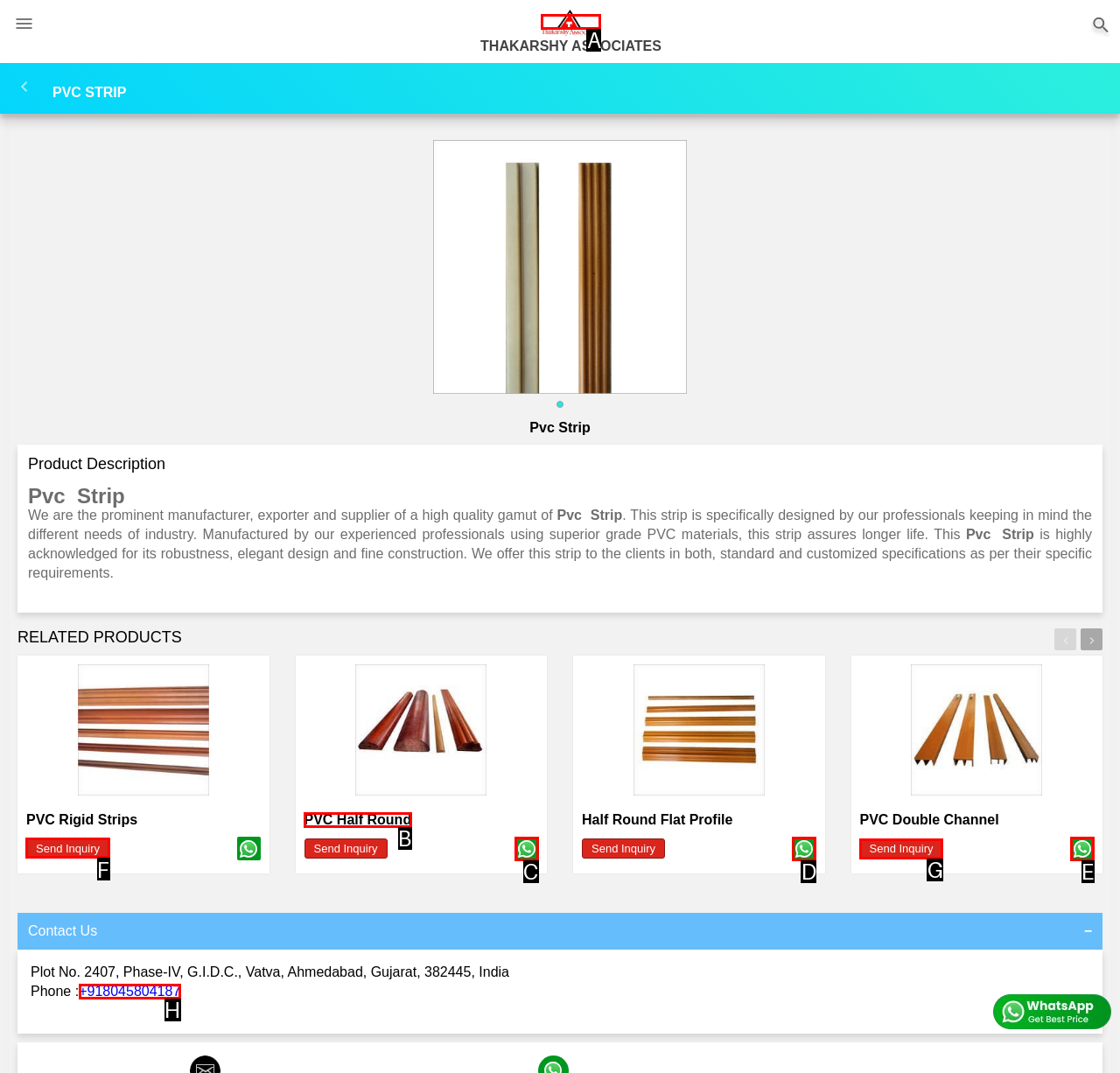Identify the correct UI element to click to achieve the task: Click the Send Inquiry link.
Answer with the letter of the appropriate option from the choices given.

F